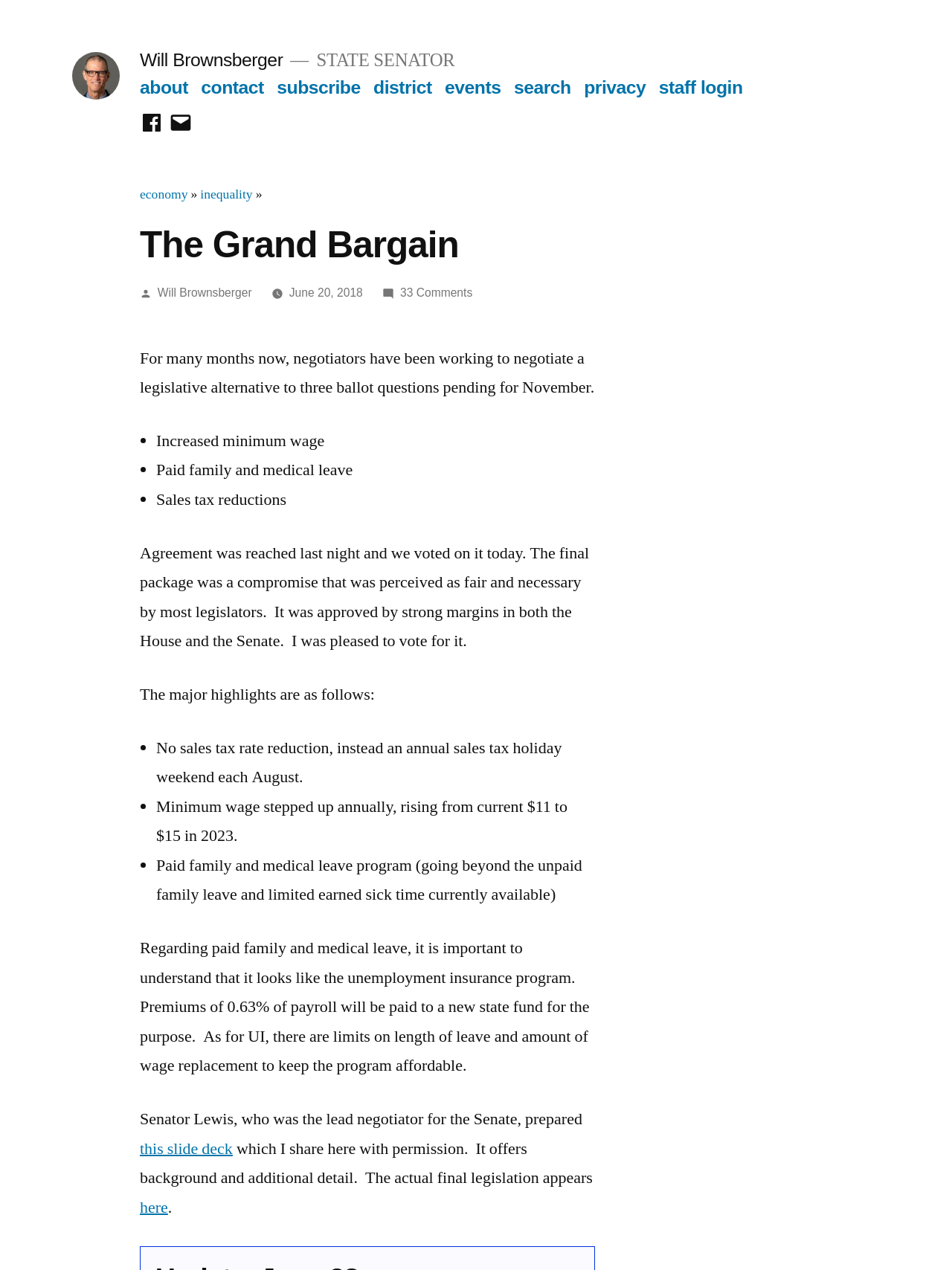Please identify the bounding box coordinates of the element I need to click to follow this instruction: "Learn about Nutritional Support".

None